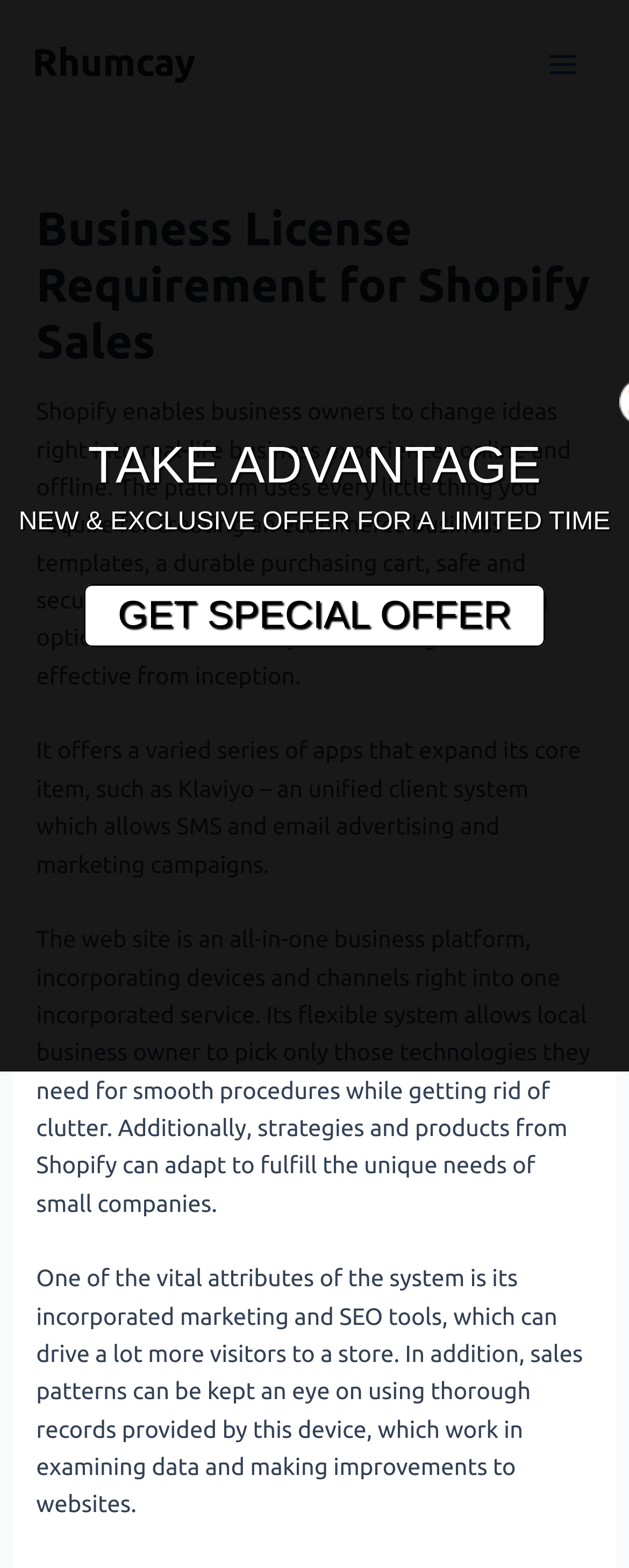What is the main function of Shopify?
Craft a detailed and extensive response to the question.

Based on the webpage content, Shopify is an all-in-one business platform that provides various tools and services for creating an ecommerce business, including templates, a durable purchasing cart, secure payment handling solutions, delivery options, and robust analytics, making a service effective from inception.